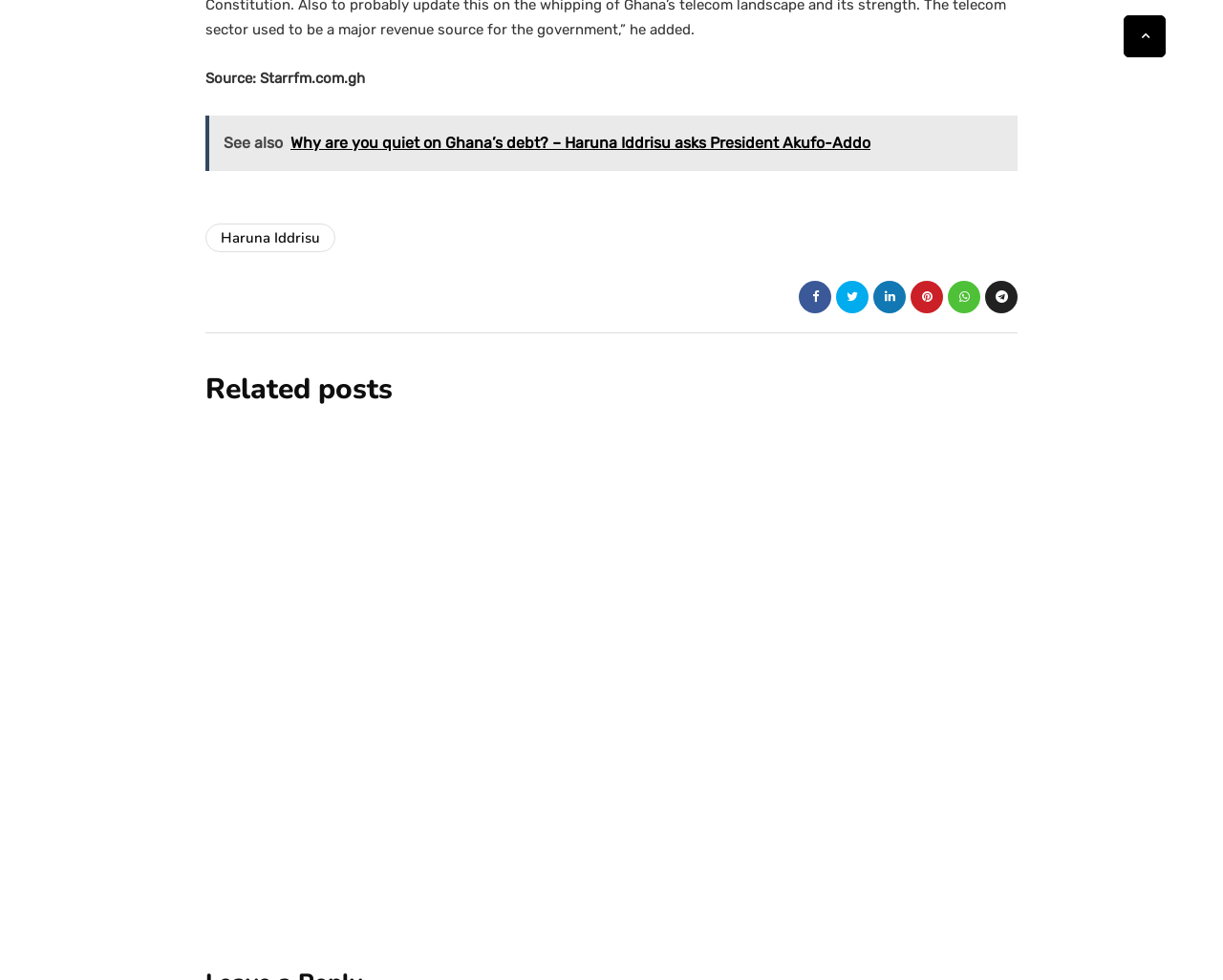Please specify the bounding box coordinates of the element that should be clicked to execute the given instruction: 'Check to save your information'. Ensure the coordinates are four float numbers between 0 and 1, expressed as [left, top, right, bottom].

None